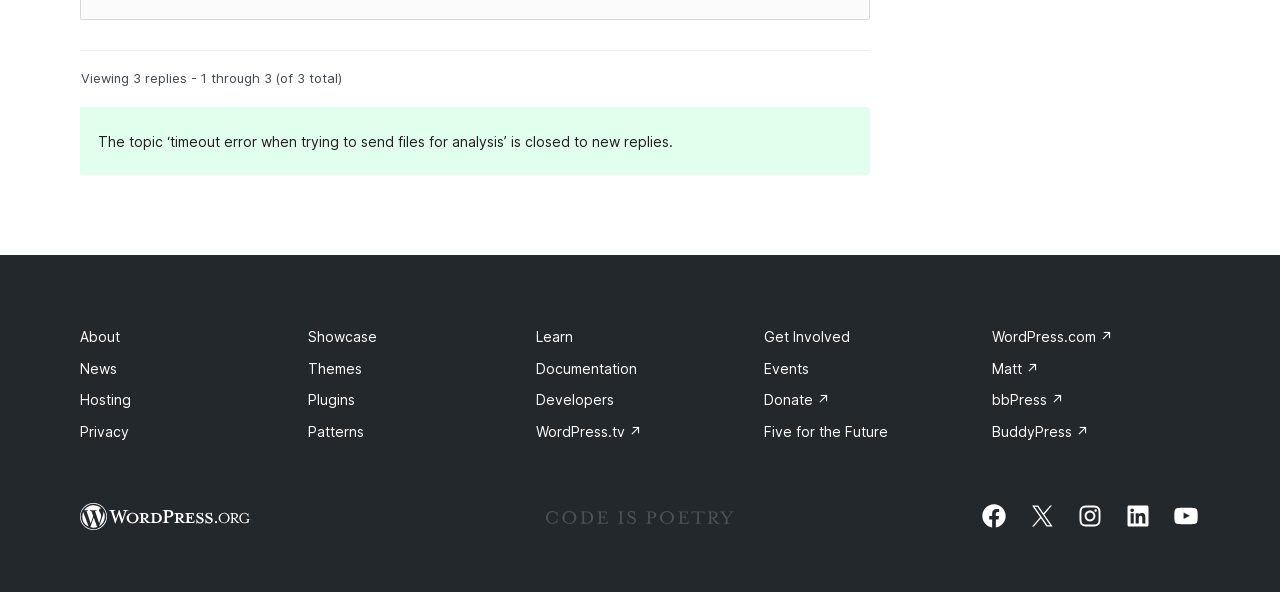Bounding box coordinates are given in the format (top-left x, top-left y, bottom-right x, bottom-right y). All values should be floating point numbers between 0 and 1. Provide the bounding box coordinate for the UI element described as: Matt ↗

[0.775, 0.607, 0.812, 0.636]